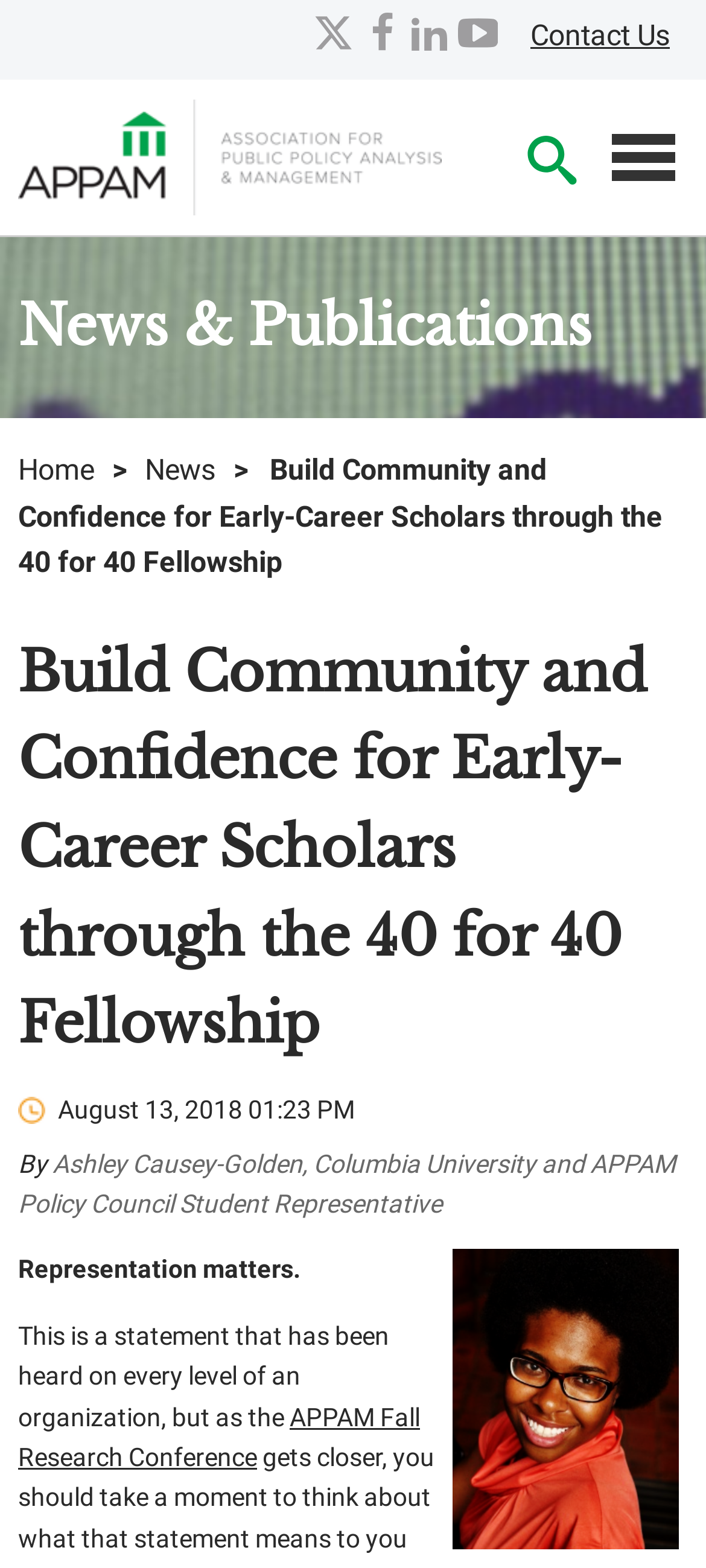Highlight the bounding box coordinates of the element you need to click to perform the following instruction: "Navigate to the 'Posts' section."

None